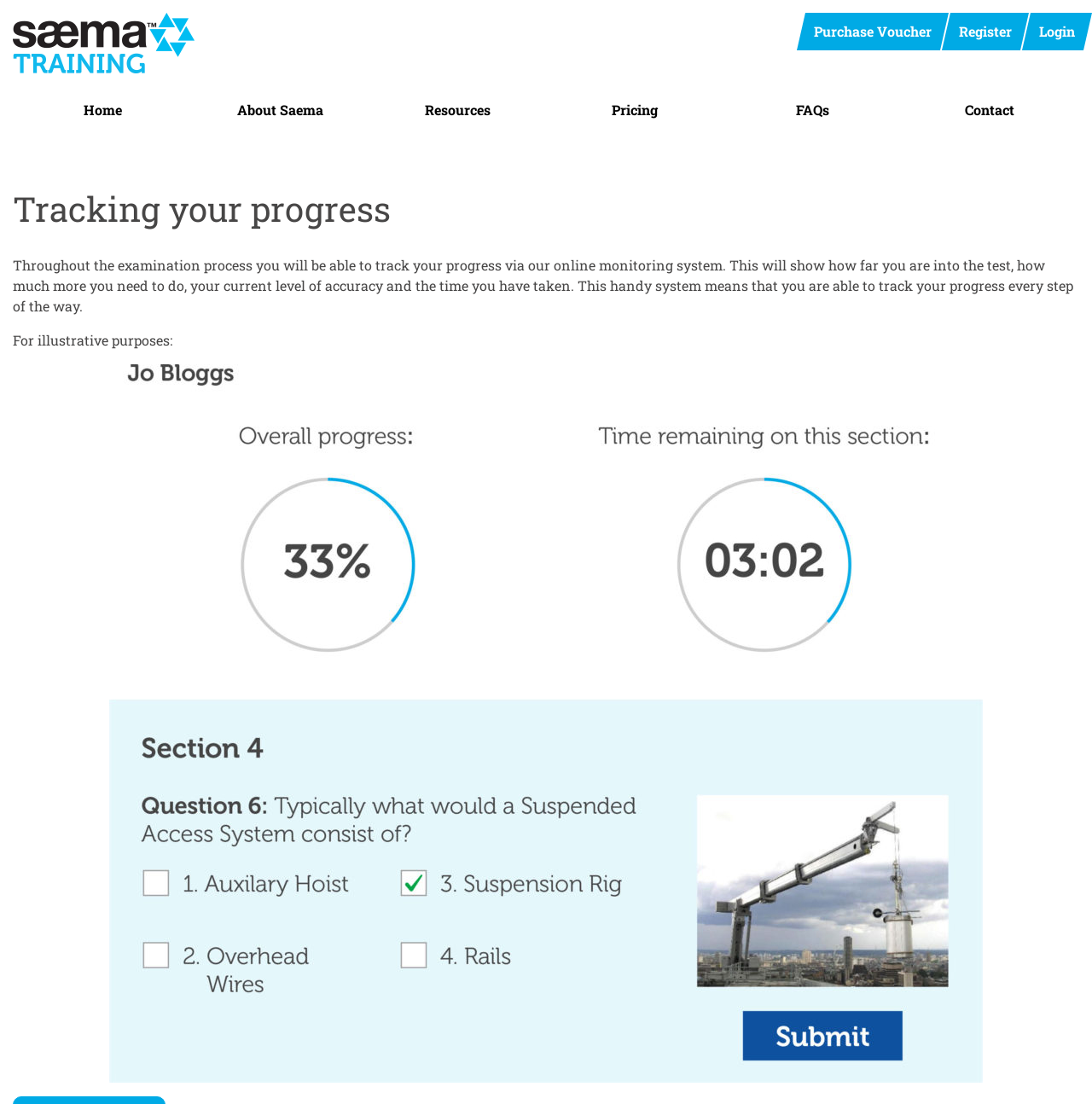Identify the bounding box coordinates of the section that should be clicked to achieve the task described: "Explore the Startups category".

None